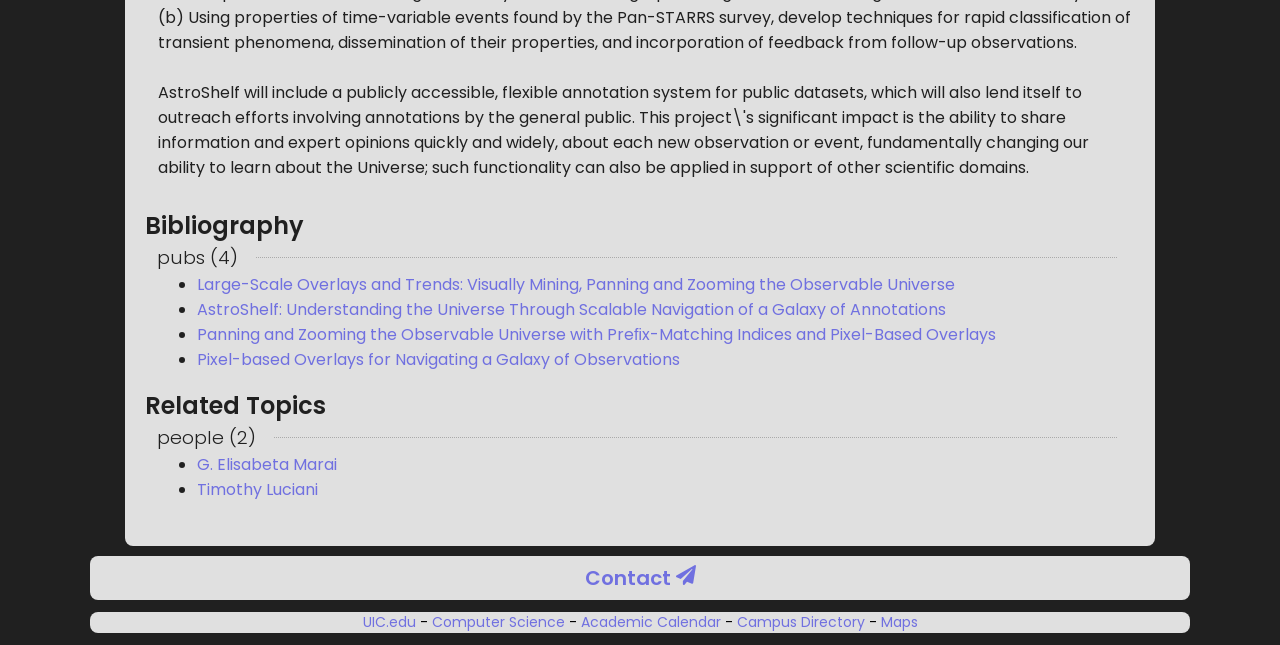Please identify the bounding box coordinates of the clickable area that will fulfill the following instruction: "view bibliography". The coordinates should be in the format of four float numbers between 0 and 1, i.e., [left, top, right, bottom].

[0.113, 0.323, 0.887, 0.377]